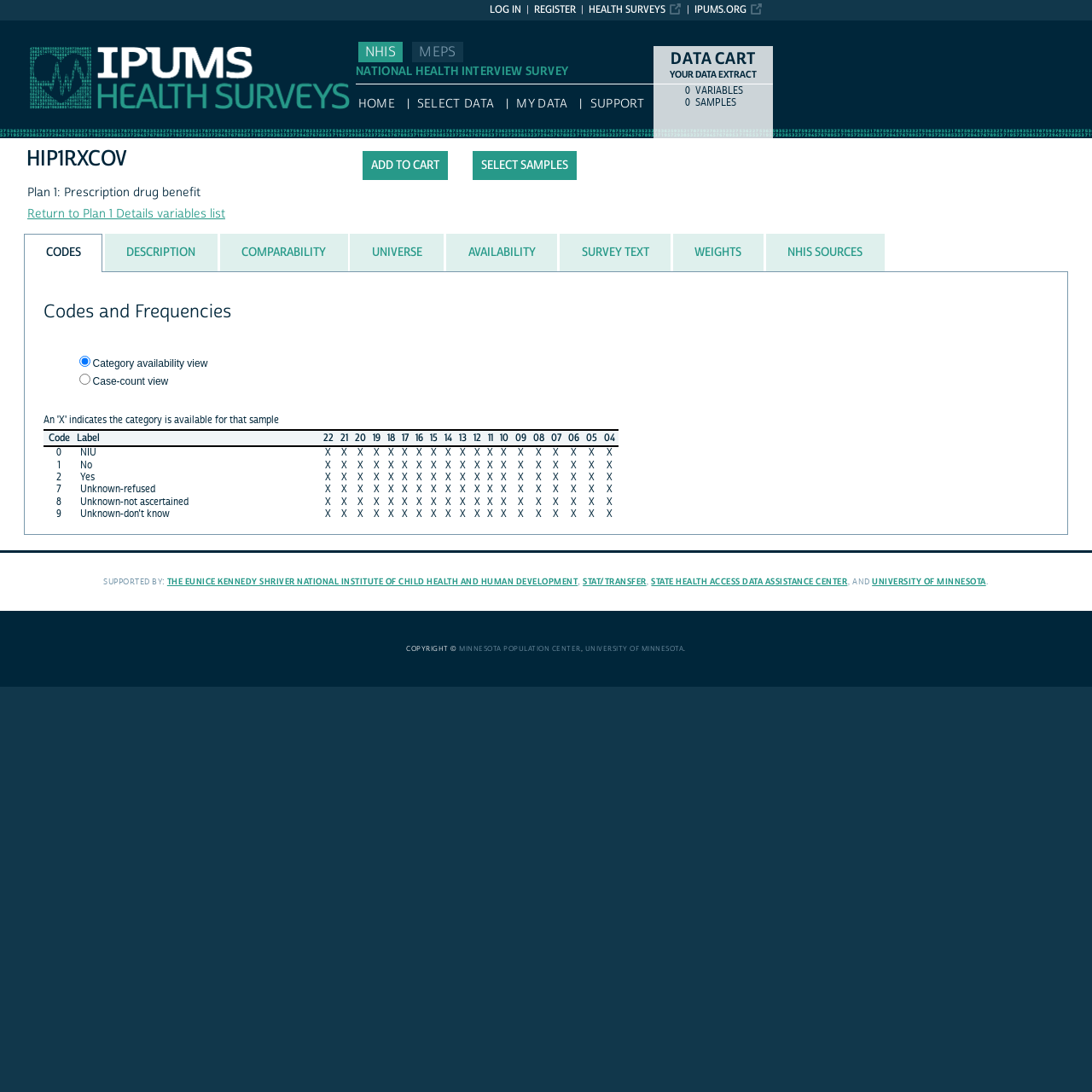Present a detailed account of what is displayed on the webpage.

The webpage is titled "IPUMS NHIS: descr: HIP1RXCOV" and has a prominent link to "IPUMS.ORG" at the top right corner. Below this, there are several links to "HEALTH SURVEYS", "REGISTER", and "LOG IN" aligned horizontally. 

On the left side, there is a vertical menu with links to "NHIS", "MEPS", and "HOME". Below this menu, there are more links to "SELECT DATA", "MY DATA", and "SUPPORT". 

The main content area is divided into two sections. The top section has a heading "DATA CART" and a table with two columns labeled "0" and "VARIABLES". Below this table, there is a button "Add to cart" and a link "SELECT SAMPLES". 

The bottom section has a tab list with eight tabs labeled "CODES", "DESCRIPTION", "COMPARABILITY", "UNIVERSE", "AVAILABILITY", "SURVEY TEXT", and "WEIGHTS". The "CODES" tab is currently selected and displays a table with several columns labeled "Code", "Label", and years from 2010 to 2022. Each column has a header with a year and a generic label "NHIS". There are also two radio buttons above the table, one for "Category availability view" and the other for "Case-count view", with the first one selected by default.